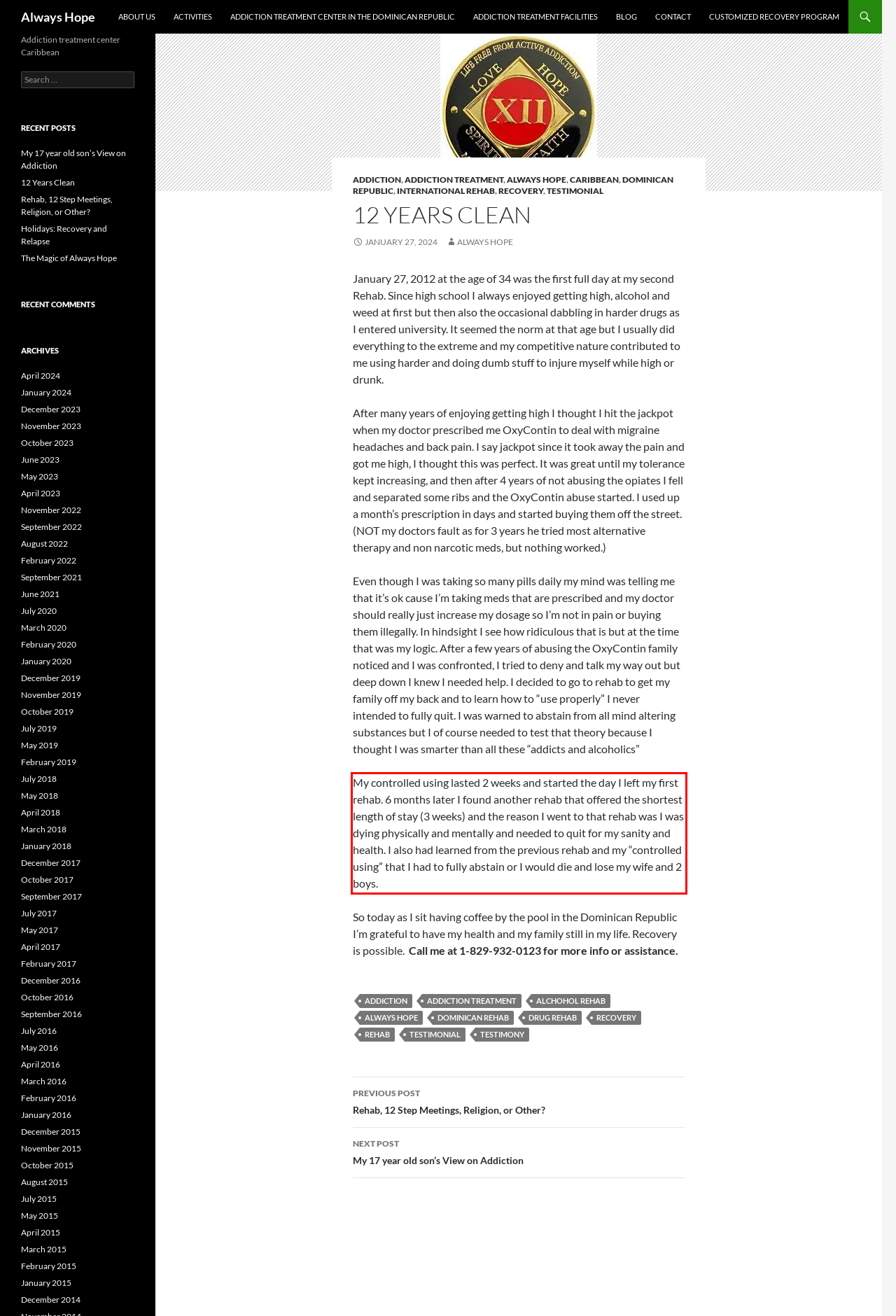You are provided with a screenshot of a webpage containing a red bounding box. Please extract the text enclosed by this red bounding box.

My controlled using lasted 2 weeks and started the day I left my first rehab. 6 months later I found another rehab that offered the shortest length of stay (3 weeks) and the reason I went to that rehab was I was dying physically and mentally and needed to quit for my sanity and health. I also had learned from the previous rehab and my “controlled using” that I had to fully abstain or I would die and lose my wife and 2 boys.